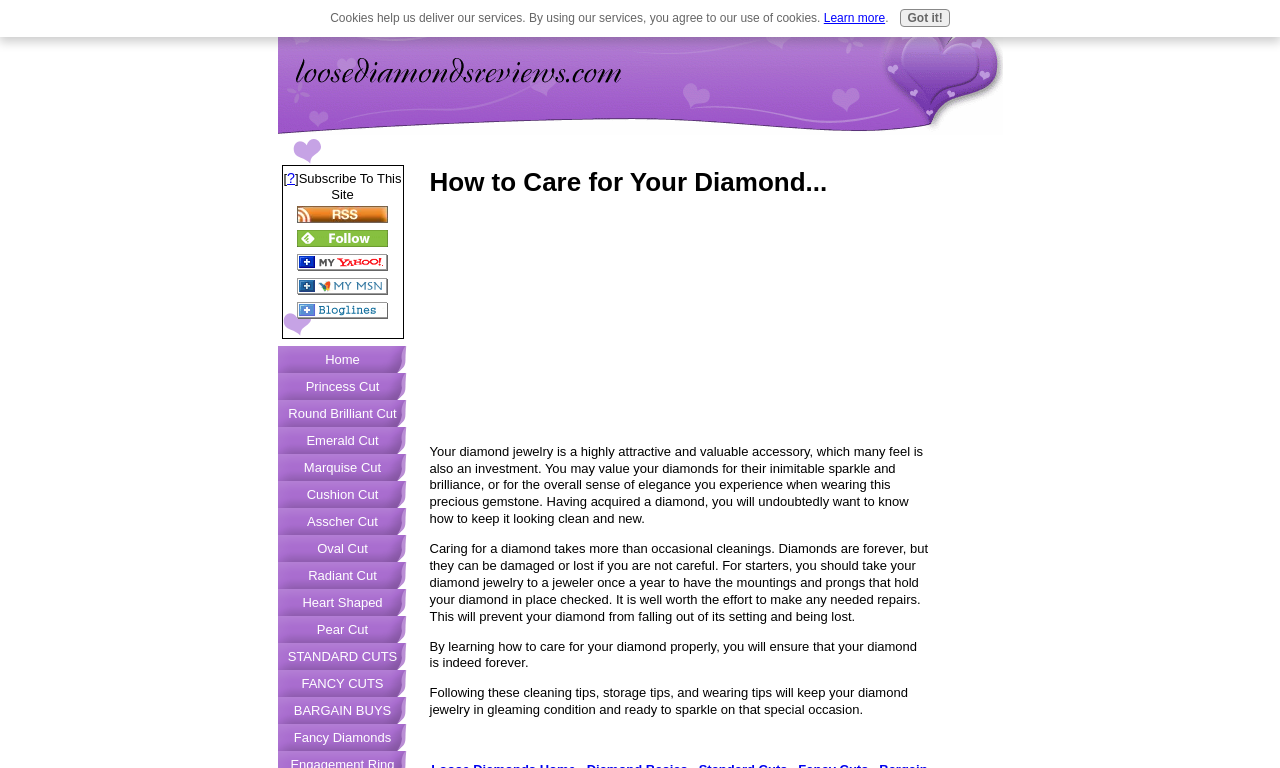Please identify the bounding box coordinates of the area I need to click to accomplish the following instruction: "Click the link to subscribe with Bloglines".

[0.232, 0.401, 0.303, 0.42]